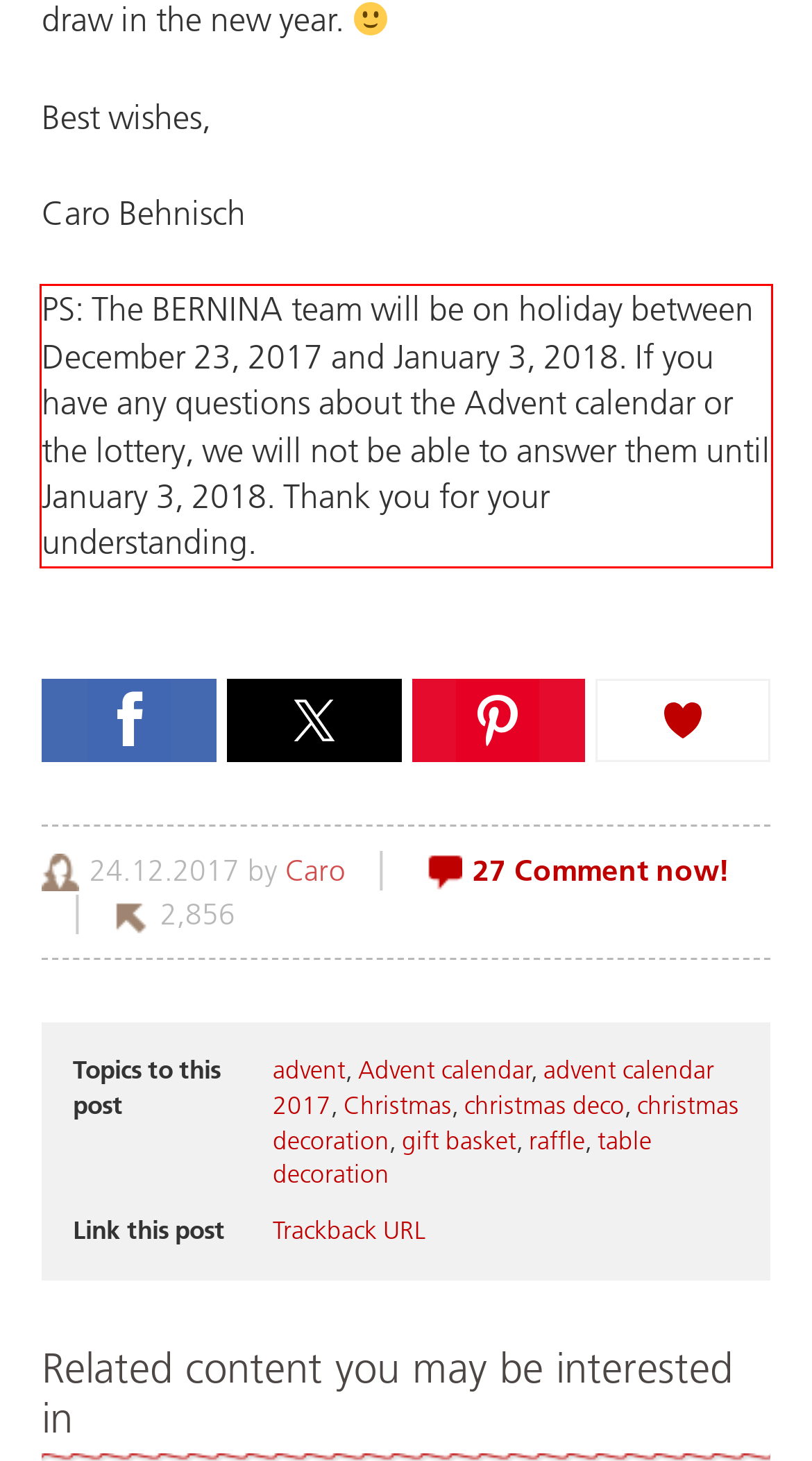You have a webpage screenshot with a red rectangle surrounding a UI element. Extract the text content from within this red bounding box.

PS: The BERNINA team will be on holiday between December 23, 2017 and January 3, 2018. If you have any questions about the Advent calendar or the lottery, we will not be able to answer them until January 3, 2018. Thank you for your understanding.